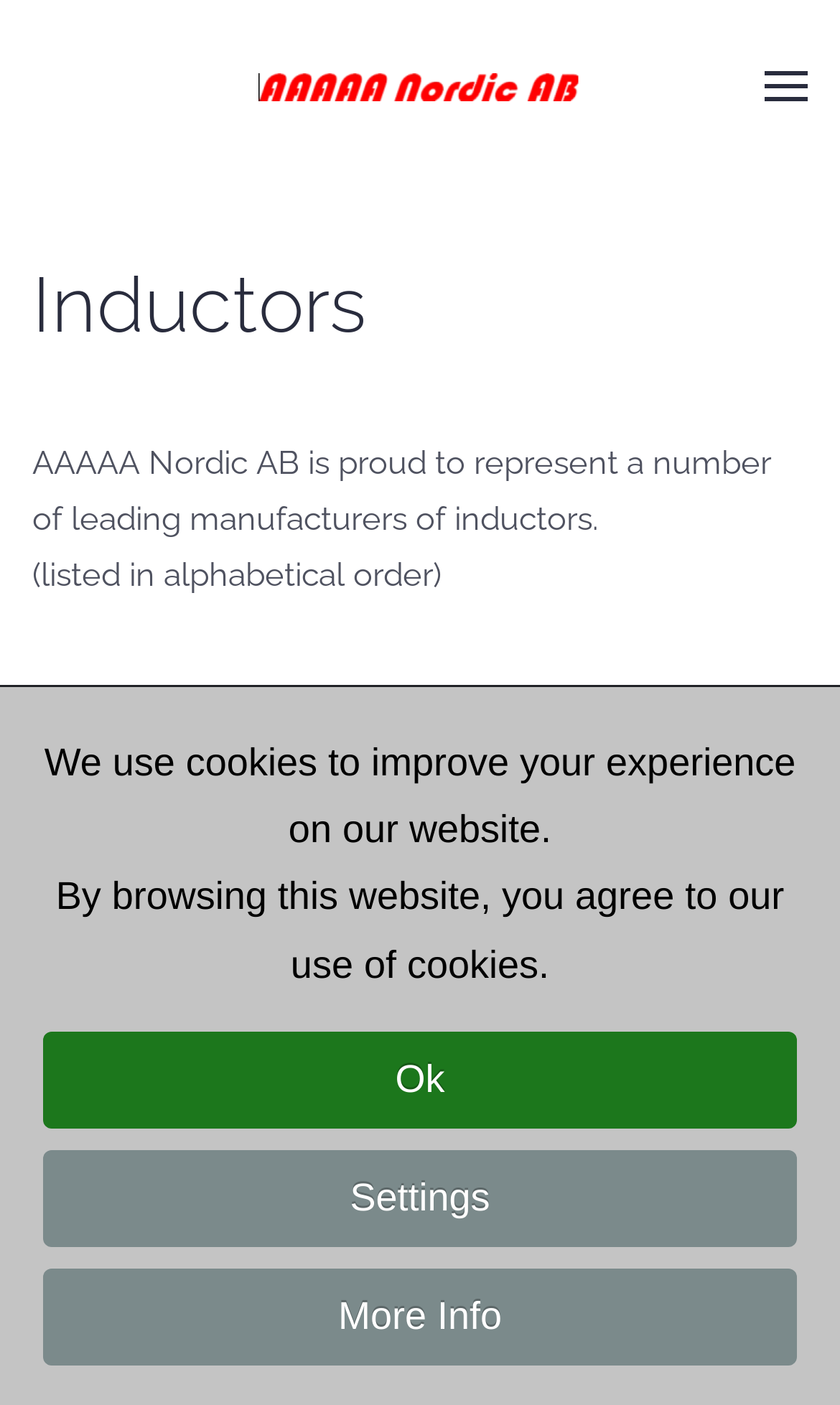Determine the bounding box coordinates of the clickable element necessary to fulfill the instruction: "Share on tumblr". Provide the coordinates as four float numbers within the 0 to 1 range, i.e., [left, top, right, bottom].

None